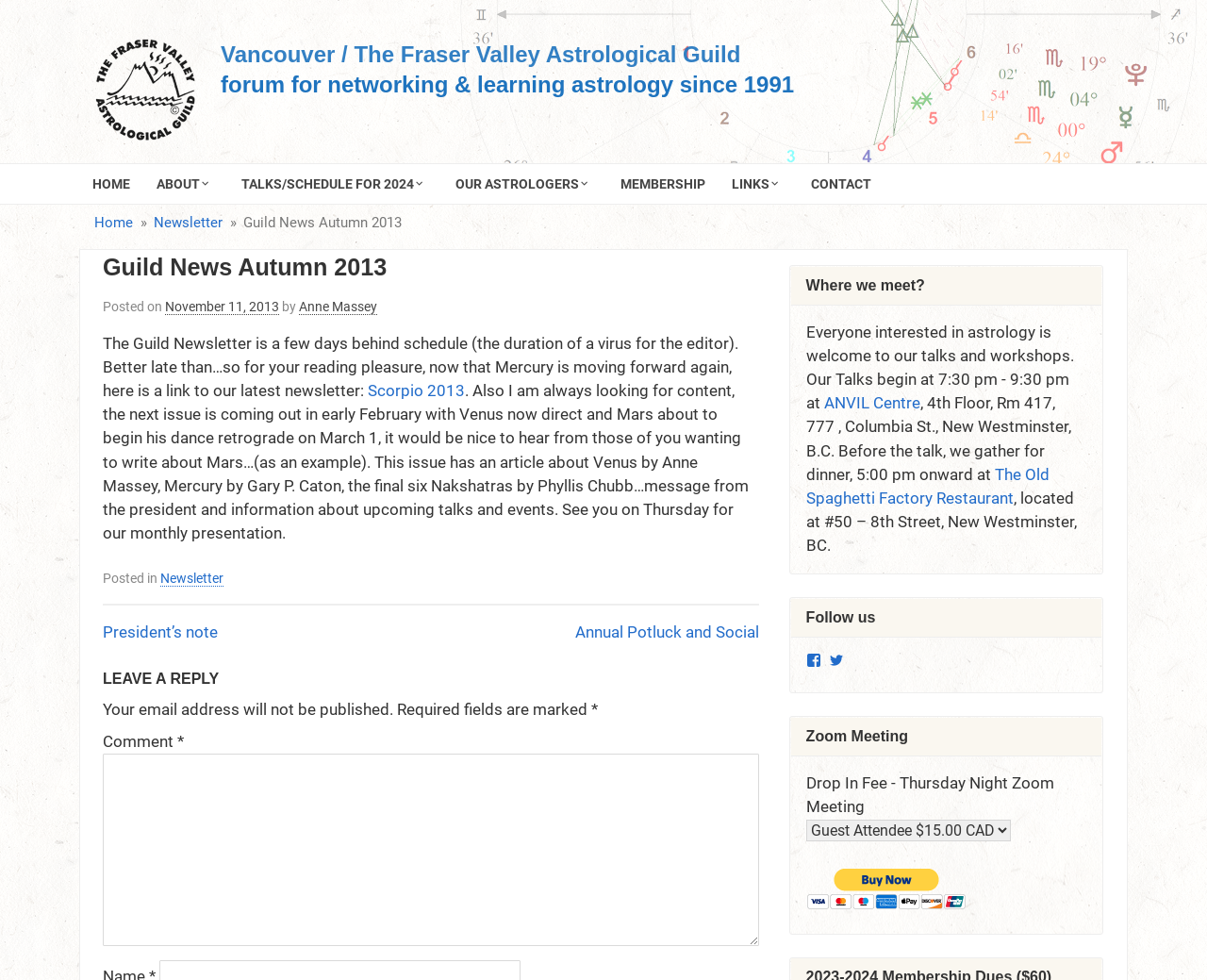Please answer the following question using a single word or phrase: What is the cost for a guest attendee to attend a Thursday night Zoom meeting?

$15.00 CAD